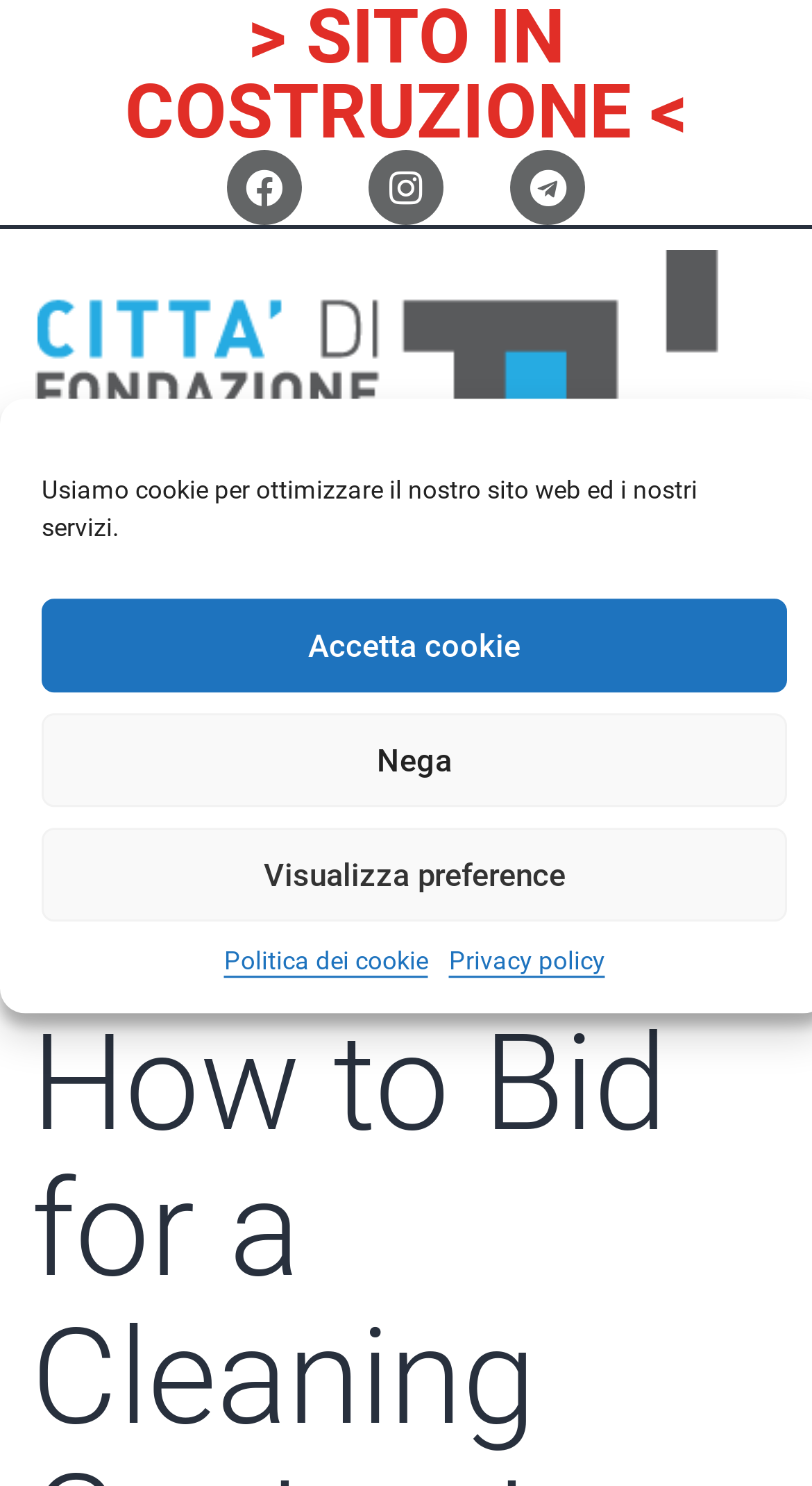Predict the bounding box coordinates of the area that should be clicked to accomplish the following instruction: "click the menu button". The bounding box coordinates should consist of four float numbers between 0 and 1, i.e., [left, top, right, bottom].

[0.458, 0.383, 0.542, 0.429]